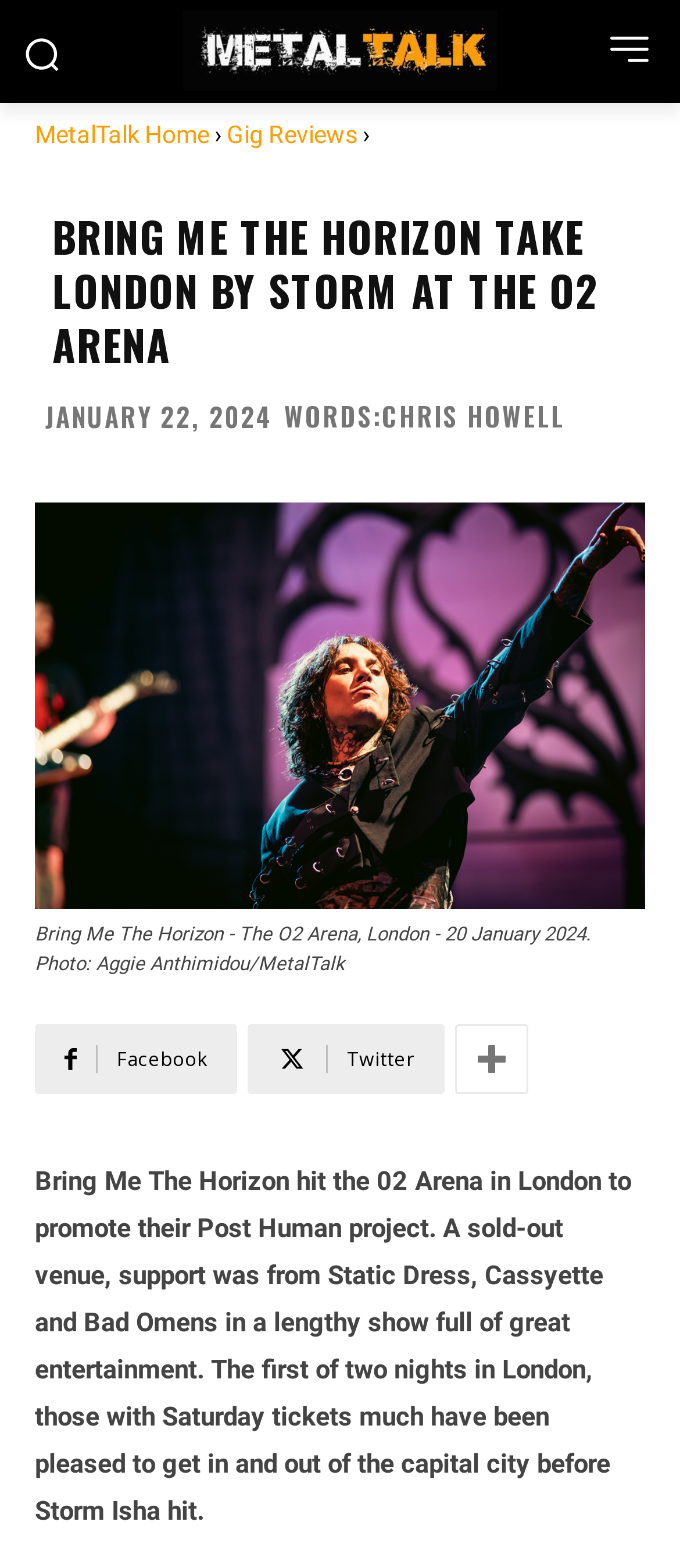Extract the bounding box coordinates for the HTML element that matches this description: "Gig Reviews". The coordinates should be four float numbers between 0 and 1, i.e., [left, top, right, bottom].

[0.333, 0.077, 0.526, 0.095]